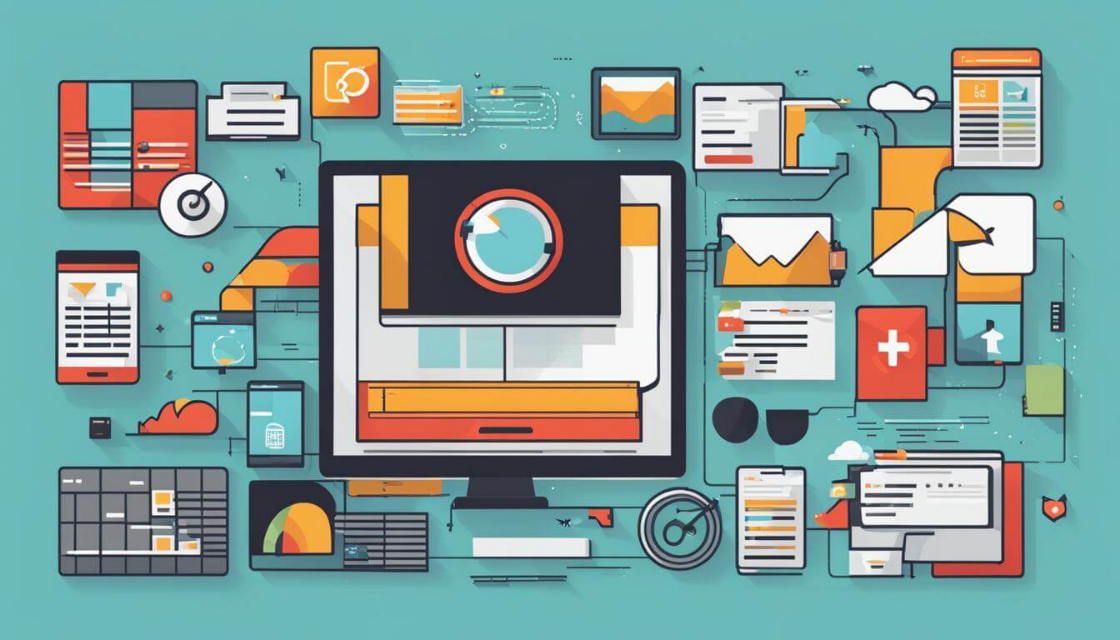What design style is used in the image?
Please craft a detailed and exhaustive response to the question.

The caption explicitly states that the image employs a flat design style, which contributes to its modern and tech-driven feel, aligning perfectly with the theme of enhancing business performance through effective digital strategies.